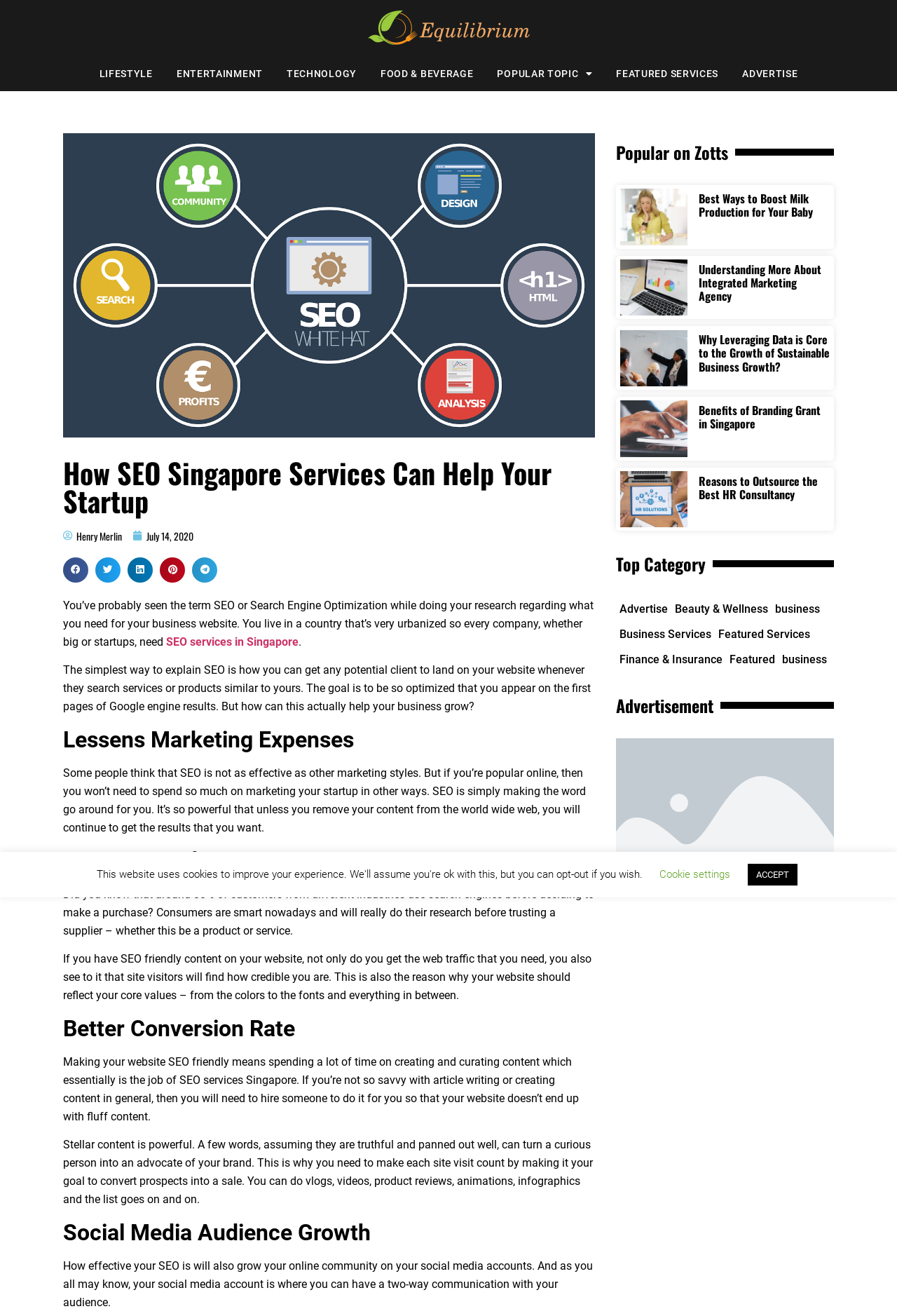Please determine and provide the text content of the webpage's heading.

How SEO Singapore Services Can Help Your Startup